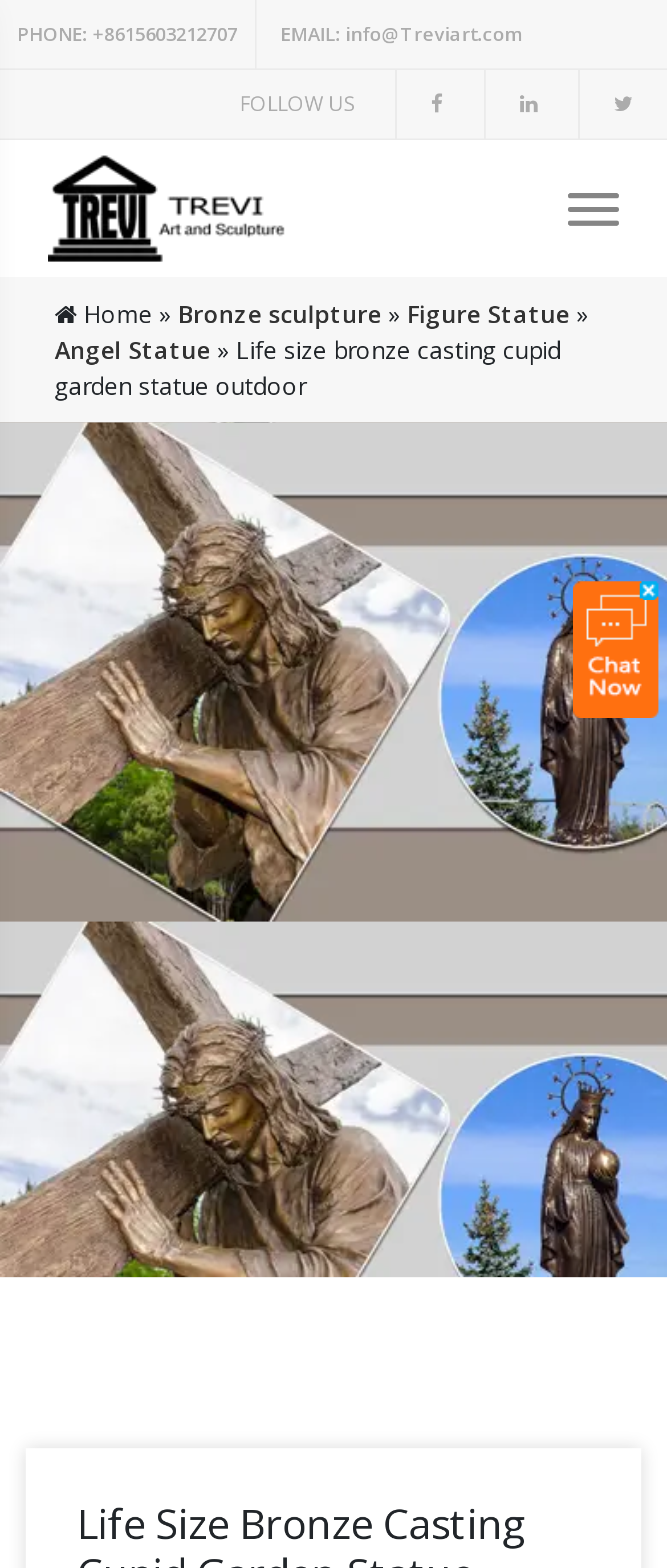Determine the bounding box coordinates for the area that should be clicked to carry out the following instruction: "Browse bronze sculpture products".

[0.267, 0.19, 0.572, 0.21]